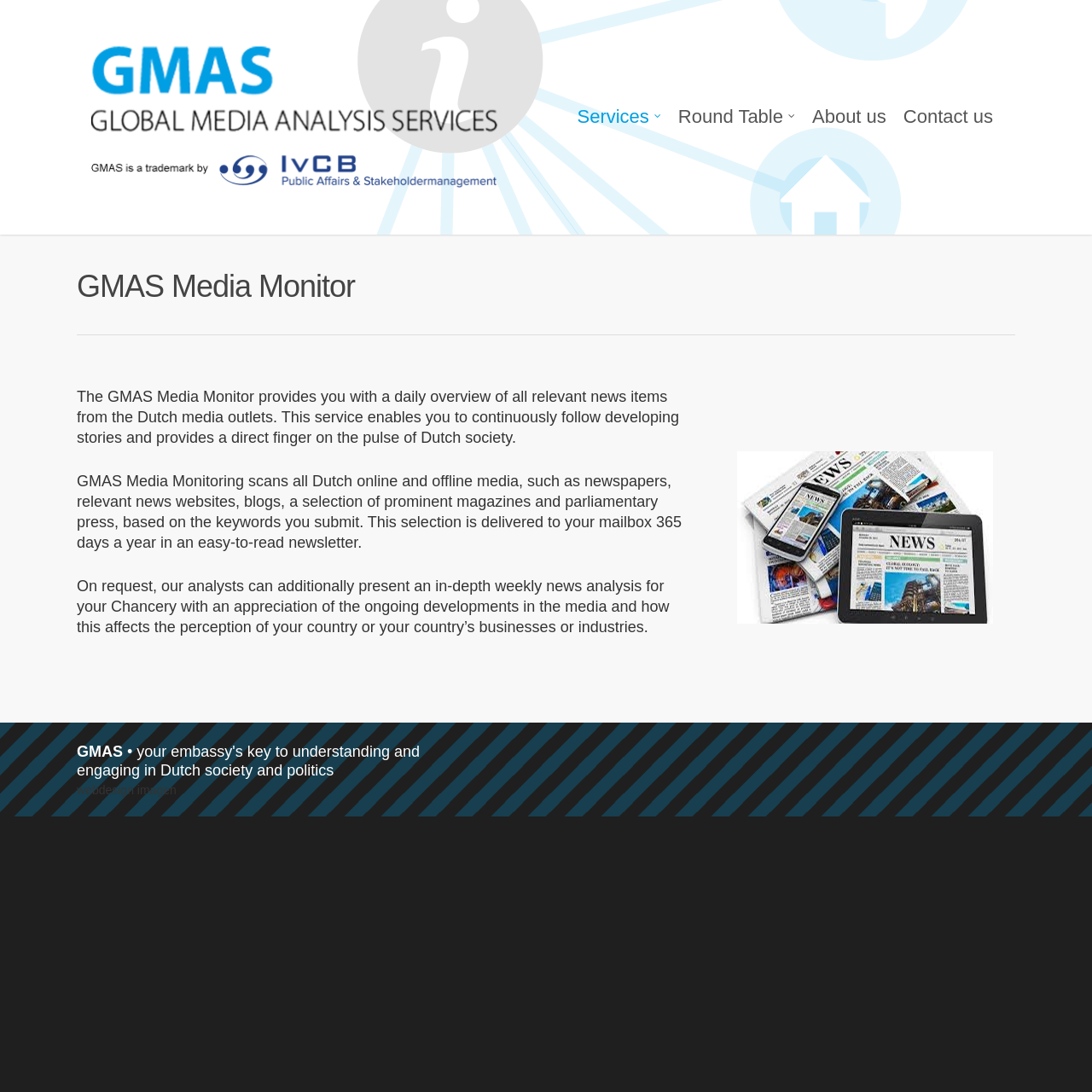Your task is to find and give the main heading text of the webpage.

GMAS Media Monitor